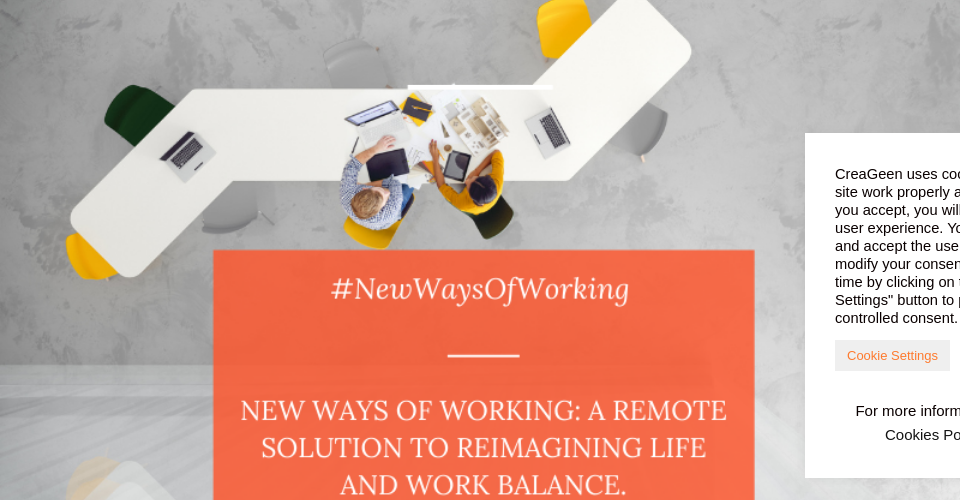Carefully examine the image and provide an in-depth answer to the question: What is on the table?

According to the caption, the table is surrounded by chairs and has laptops and several office supplies on it, emphasizing a collaborative remote working environment.